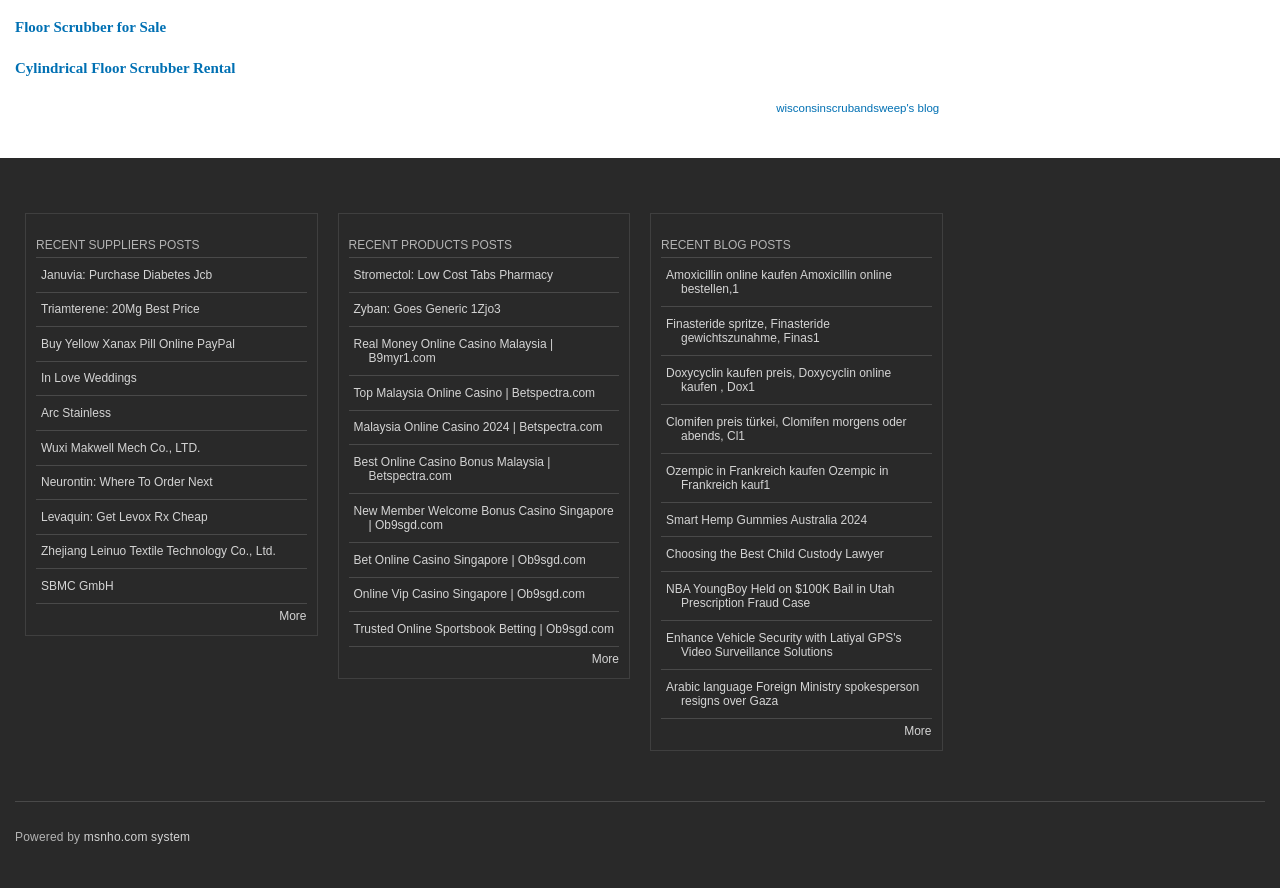Pinpoint the bounding box coordinates of the area that should be clicked to complete the following instruction: "Click on 'Floor Scrubber for Sale'". The coordinates must be given as four float numbers between 0 and 1, i.e., [left, top, right, bottom].

[0.012, 0.022, 0.13, 0.04]